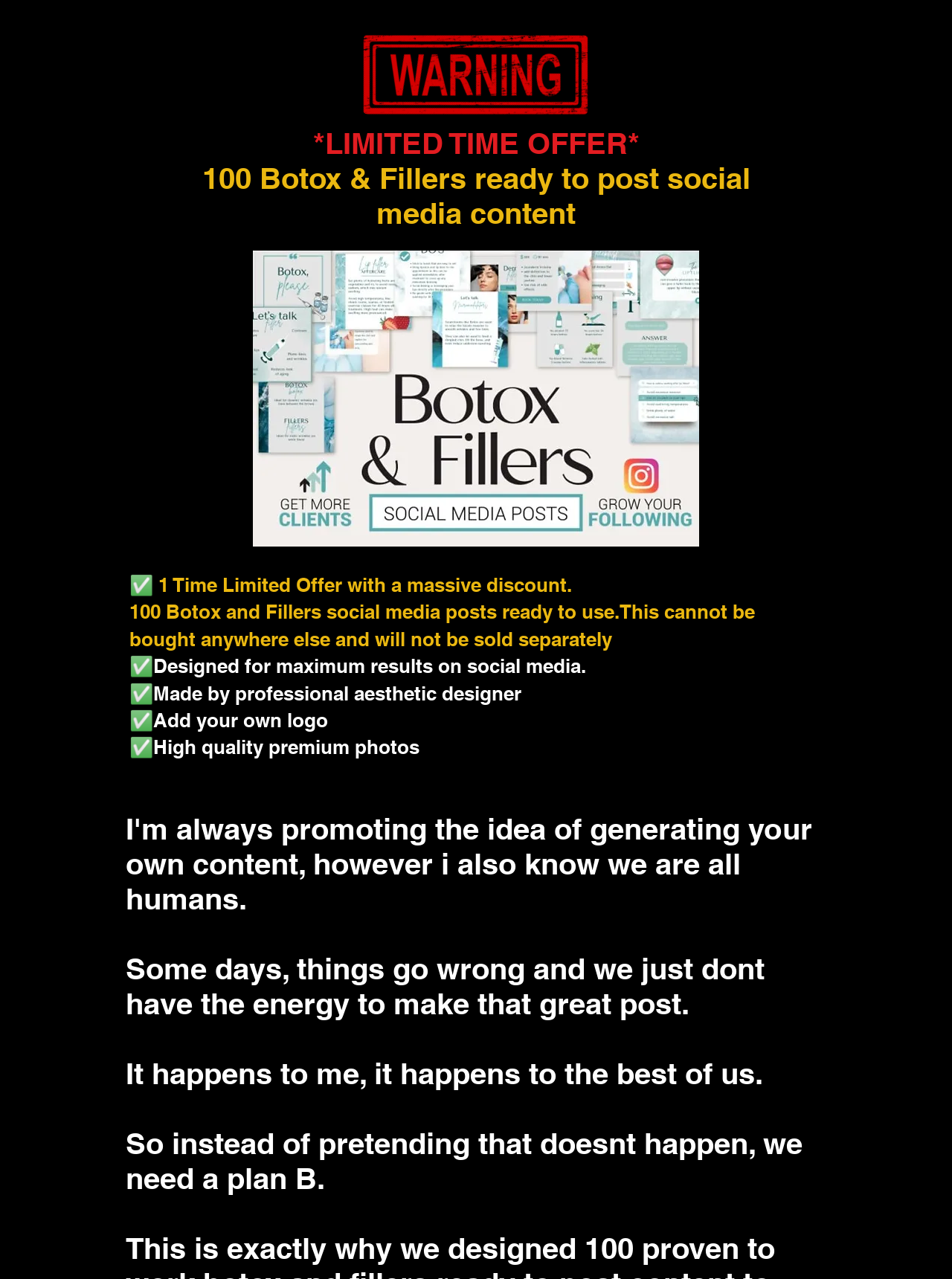How many social media posts are included in the offer?
With the help of the image, please provide a detailed response to the question.

The heading element and the static text element both mention that the limited time offer includes 100 Botox and Fillers social media posts, which suggests that the quantity is a key feature of the product.